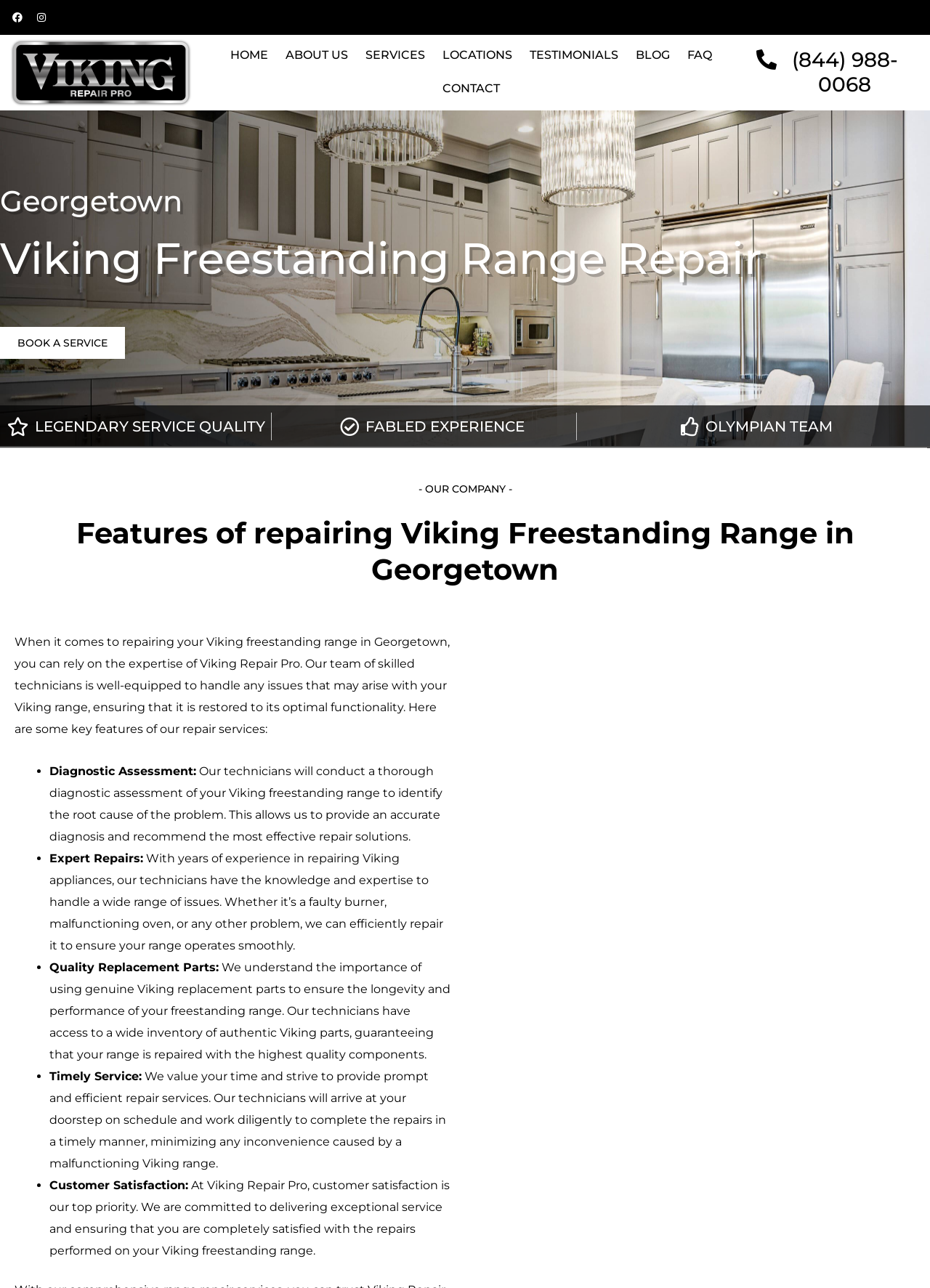What is the benefit of using genuine Viking replacement parts?
Answer the question with as much detail as you can, using the image as a reference.

I found the answer by reading the text 'We understand the importance of using genuine Viking replacement parts to ensure the longevity and performance of your freestanding range.' which explains the benefit of using authentic parts.